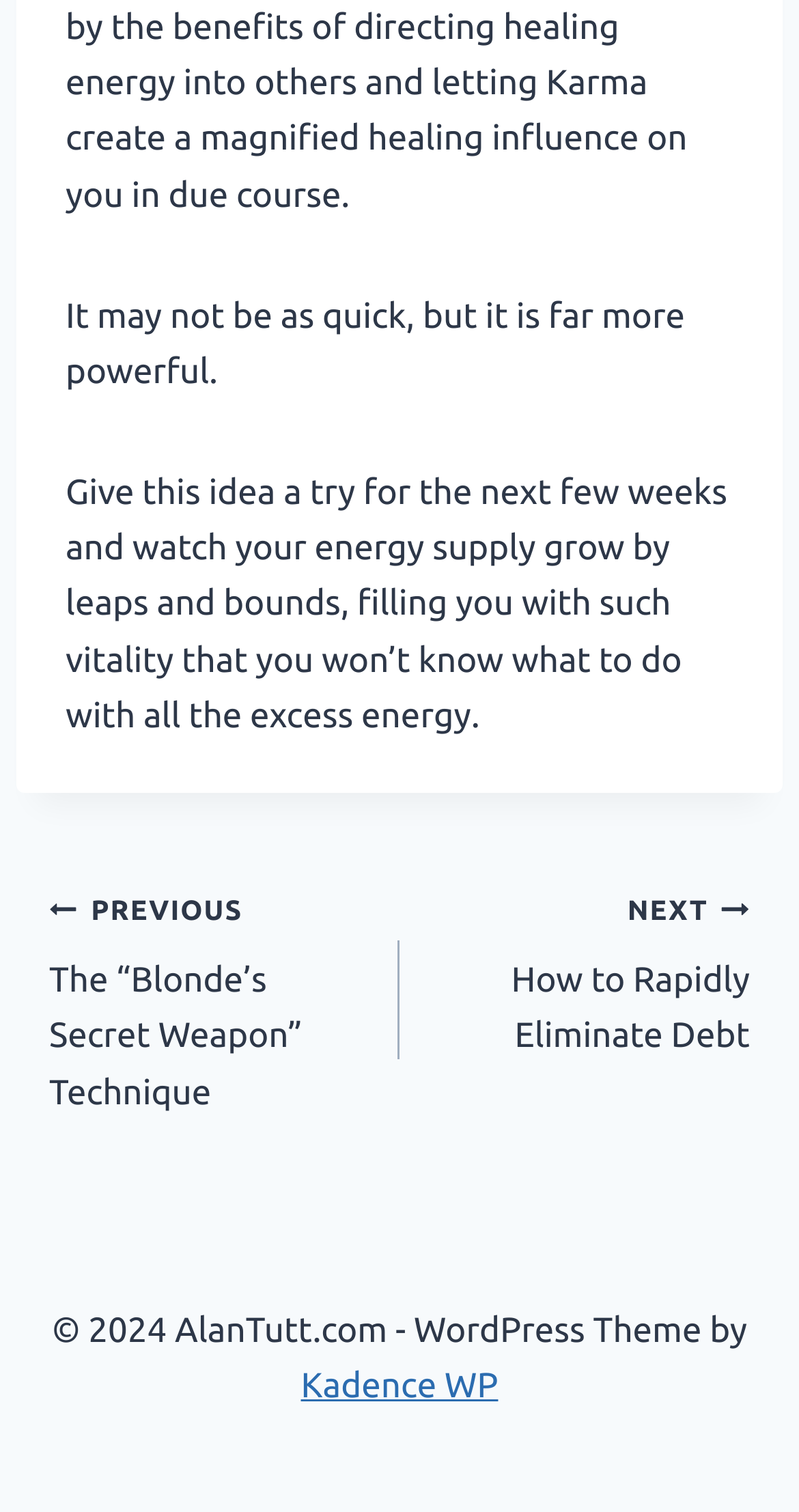What is the title of the previous post?
Use the image to answer the question with a single word or phrase.

The “Blonde’s Secret Weapon” Technique